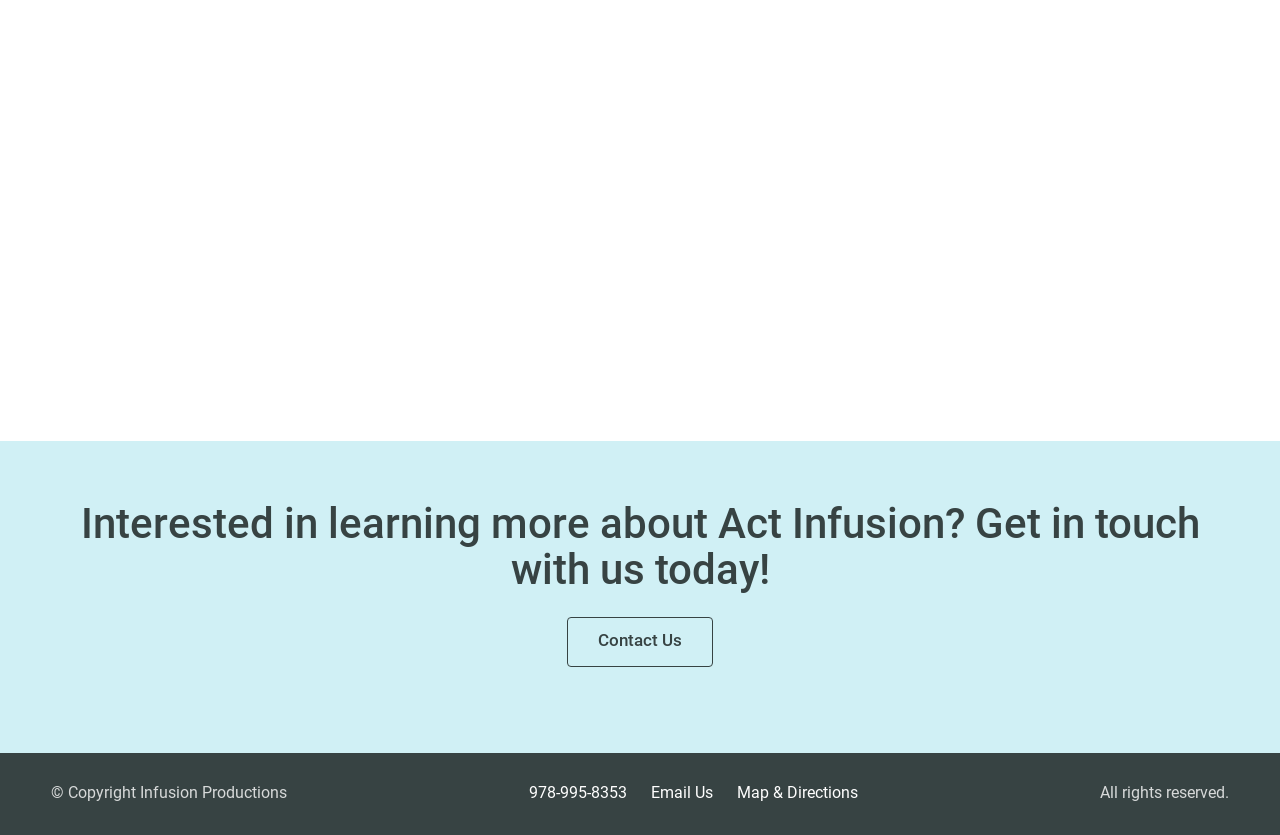Identify and provide the bounding box for the element described by: "978-995-8353".

[0.413, 0.937, 0.49, 0.96]